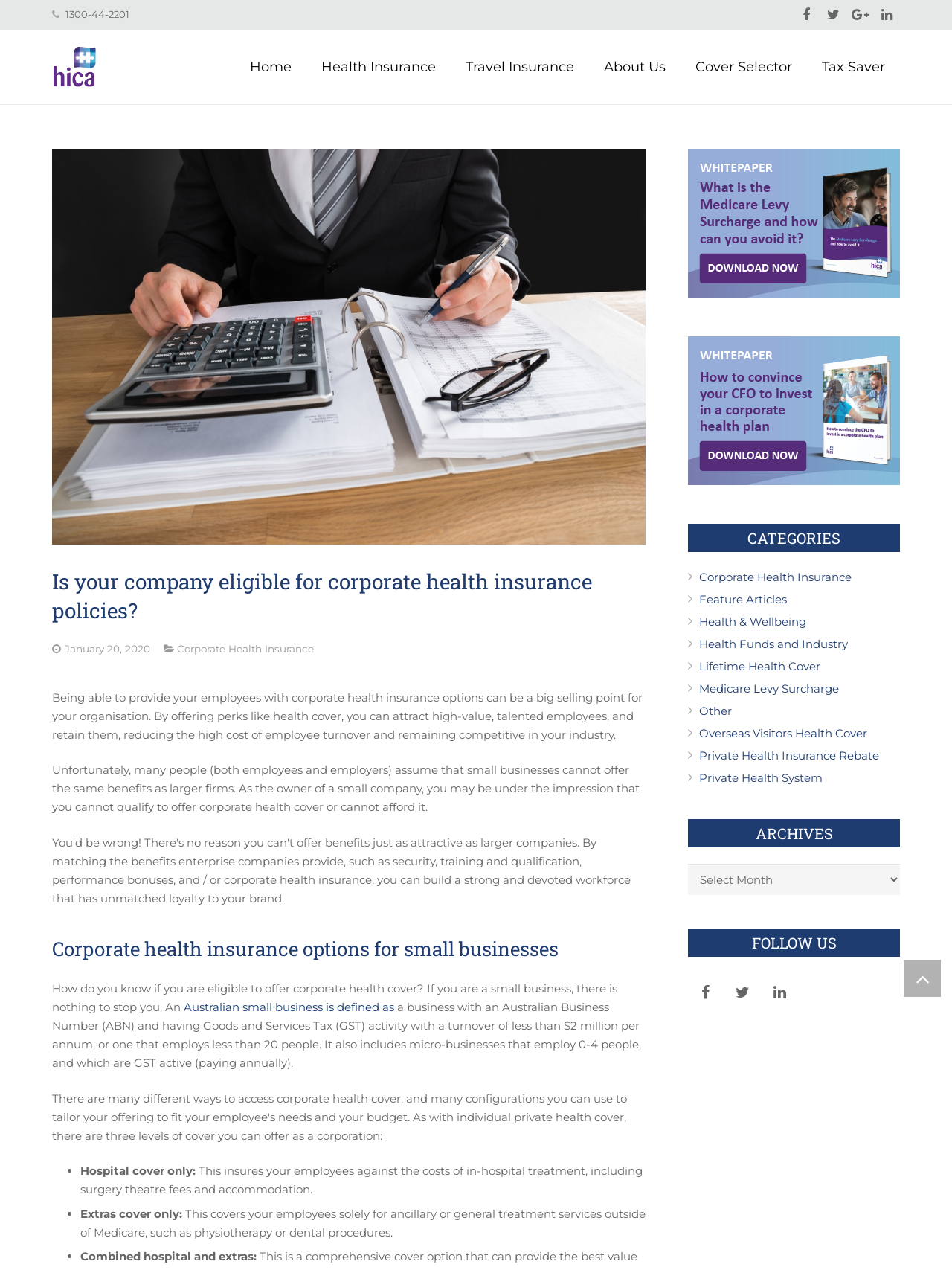Please locate the bounding box coordinates of the element that needs to be clicked to achieve the following instruction: "Go to the blog page". The coordinates should be four float numbers between 0 and 1, i.e., [left, top, right, bottom].

None